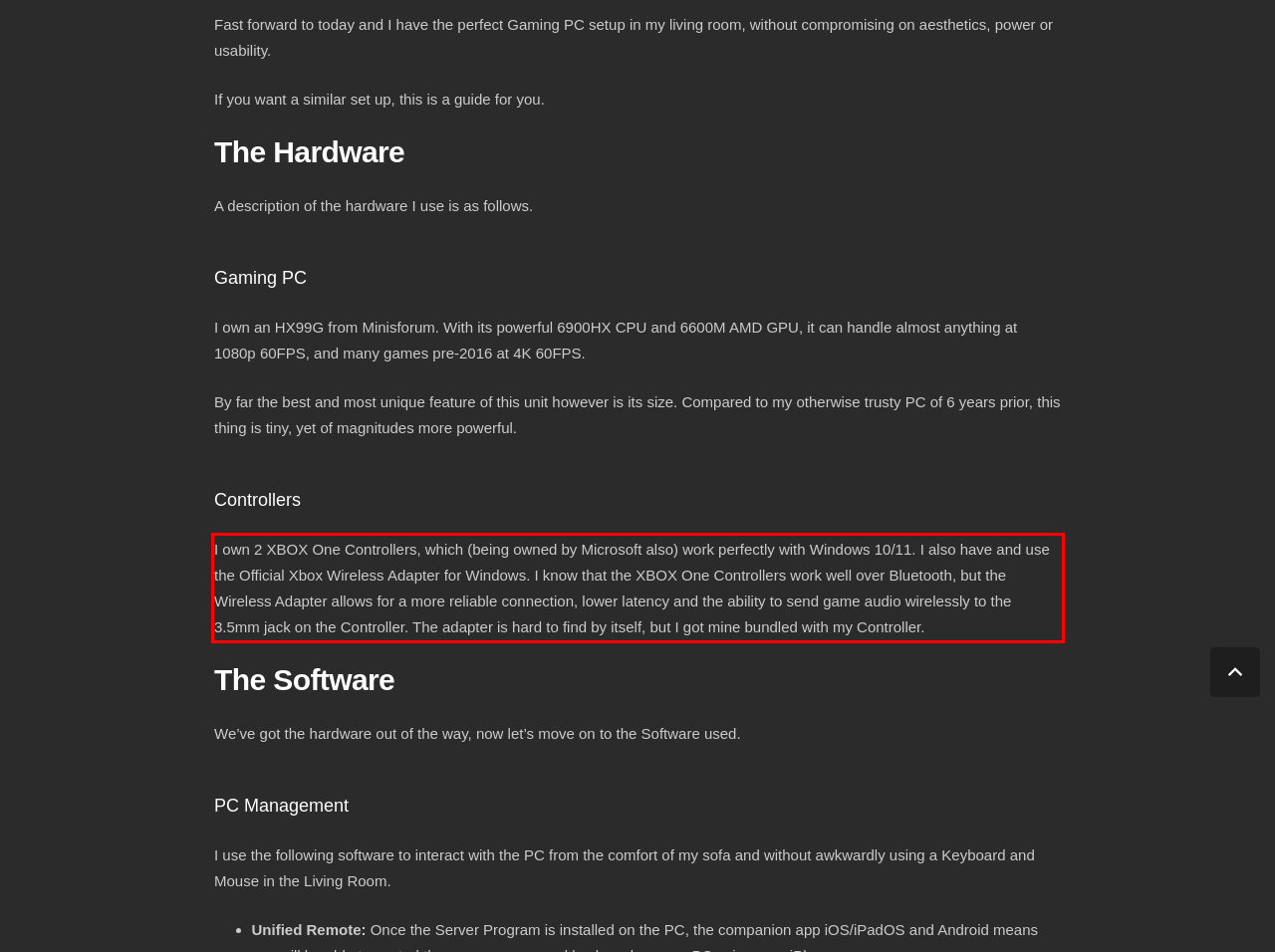You have a screenshot of a webpage with a red bounding box. Use OCR to generate the text contained within this red rectangle.

I own 2 XBOX One Controllers, which (being owned by Microsoft also) work perfectly with Windows 10/11. I also have and use the Official Xbox Wireless Adapter for Windows. I know that the XBOX One Controllers work well over Bluetooth, but the Wireless Adapter allows for a more reliable connection, lower latency and the ability to send game audio wirelessly to the 3.5mm jack on the Controller. The adapter is hard to find by itself, but I got mine bundled with my Controller.